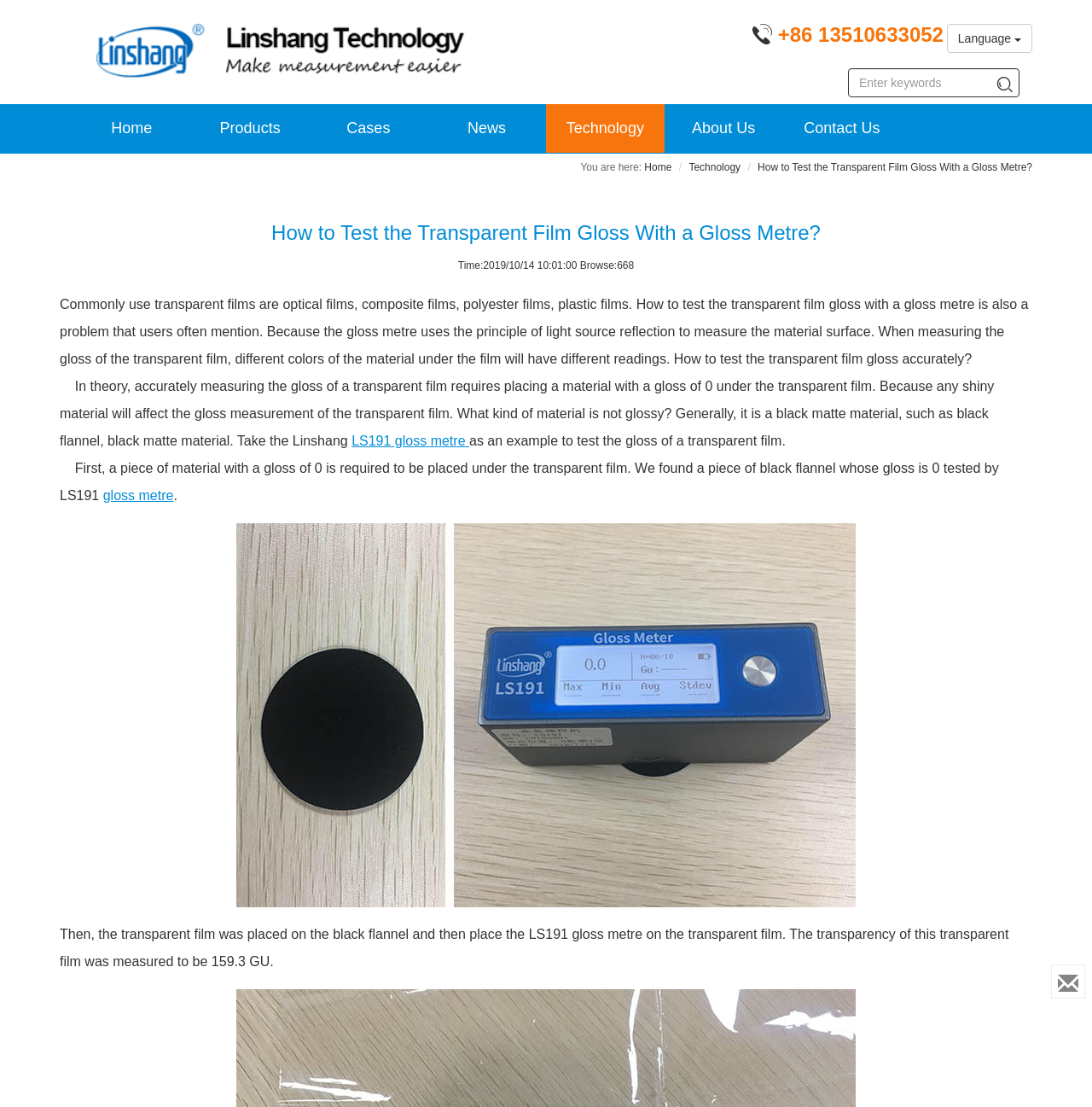What is the purpose of using a black matte material in gloss measurement?
Please provide a detailed answer to the question.

According to the webpage, a black matte material is used to get accurate readings of the gloss of a transparent film. This is because any shiny material will affect the gloss measurement of the transparent film.